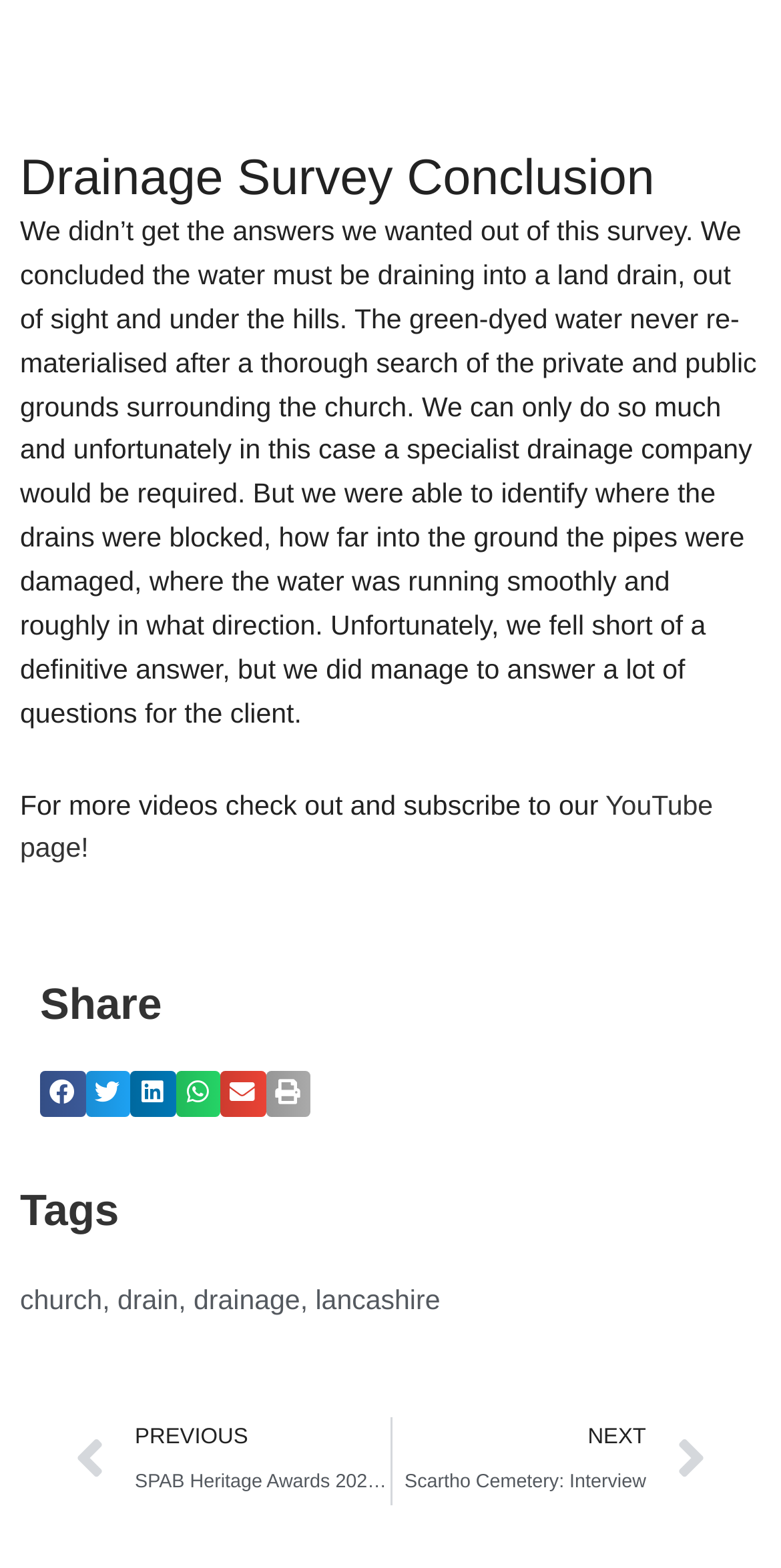Kindly determine the bounding box coordinates for the clickable area to achieve the given instruction: "Go to the previous article".

[0.096, 0.904, 0.499, 0.959]